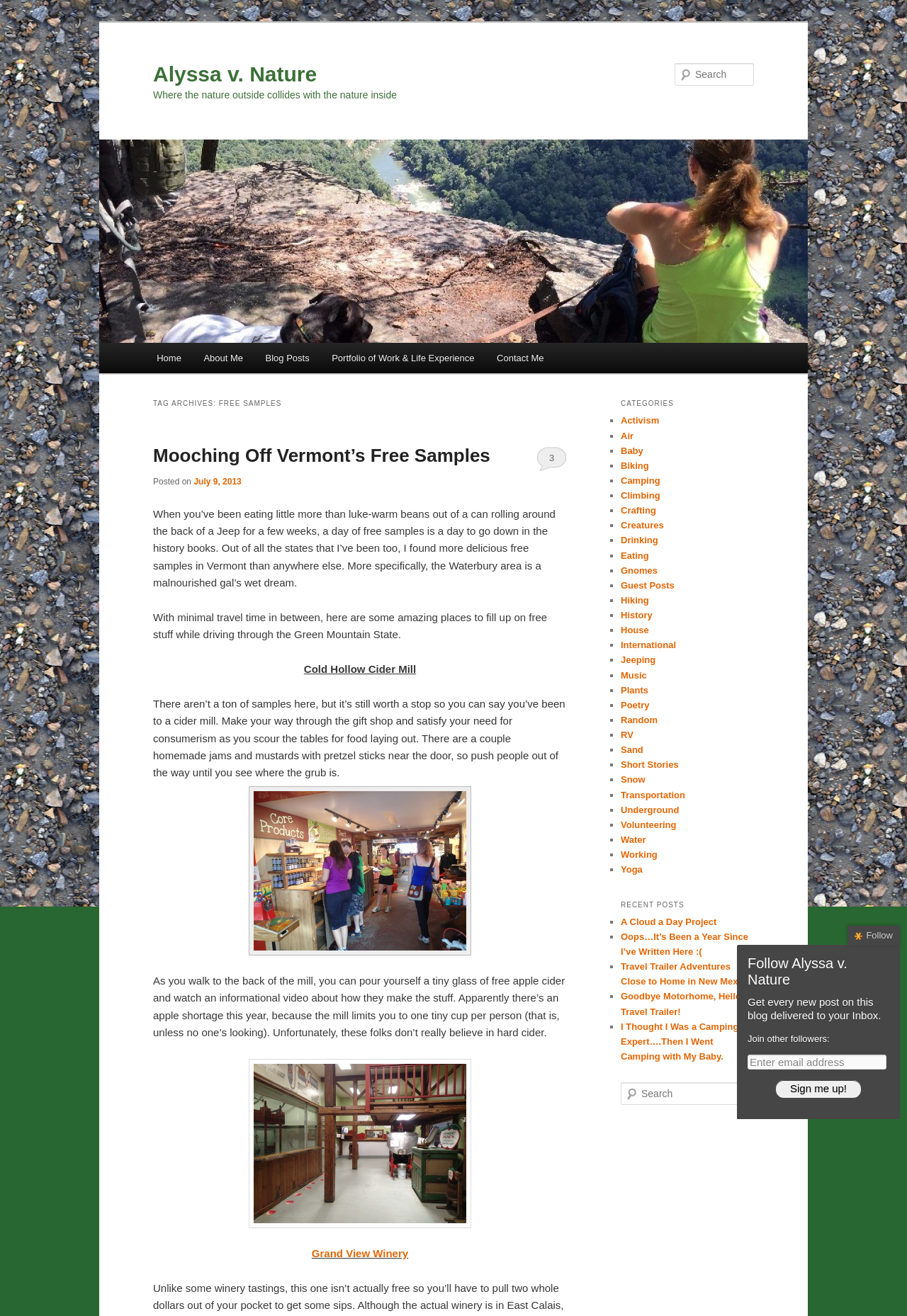Locate the coordinates of the bounding box for the clickable region that fulfills this instruction: "Go to Home page".

[0.16, 0.26, 0.212, 0.284]